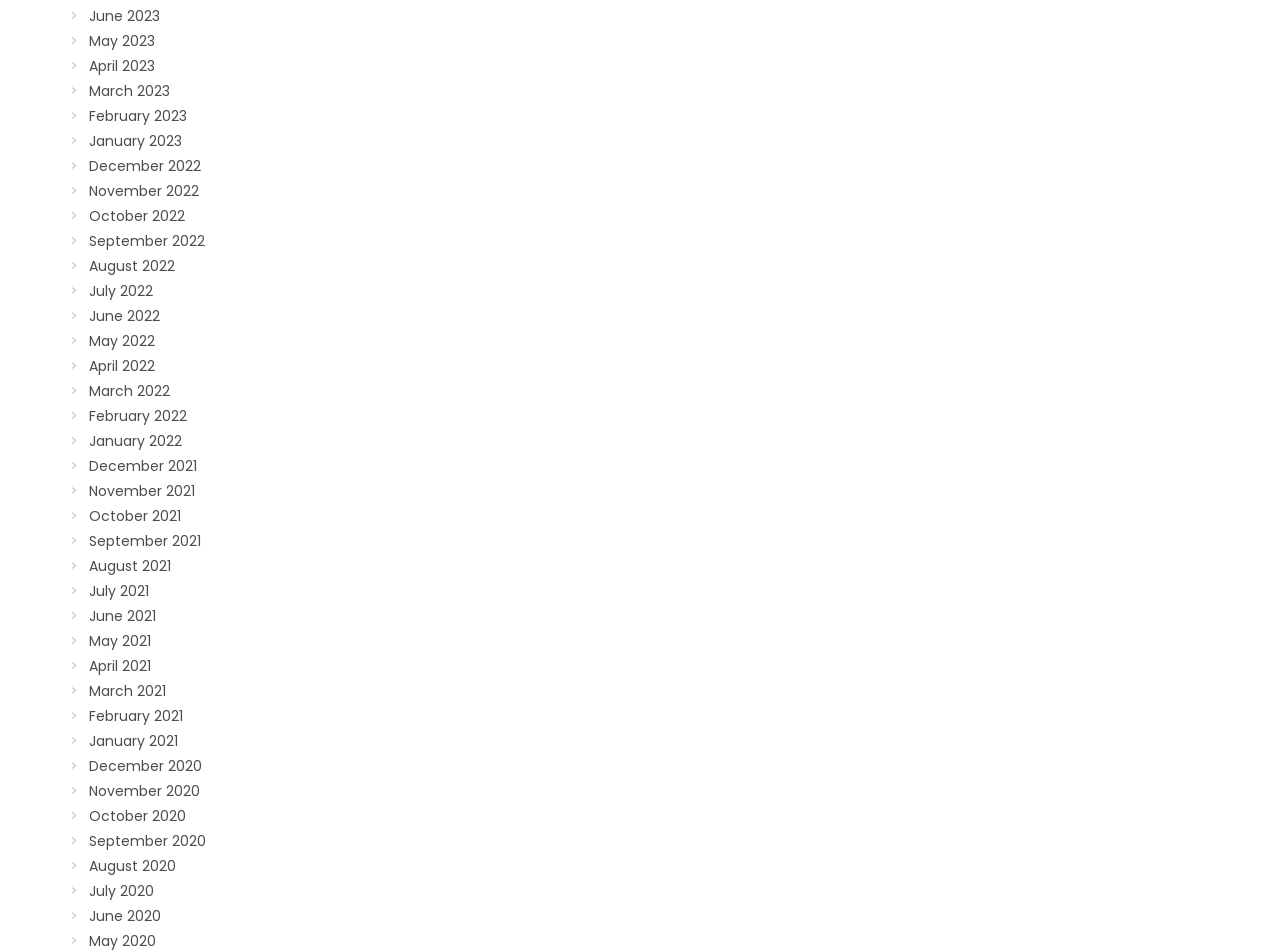Please find and report the bounding box coordinates of the element to click in order to perform the following action: "View May 2022". The coordinates should be expressed as four float numbers between 0 and 1, in the format [left, top, right, bottom].

[0.07, 0.348, 0.121, 0.369]